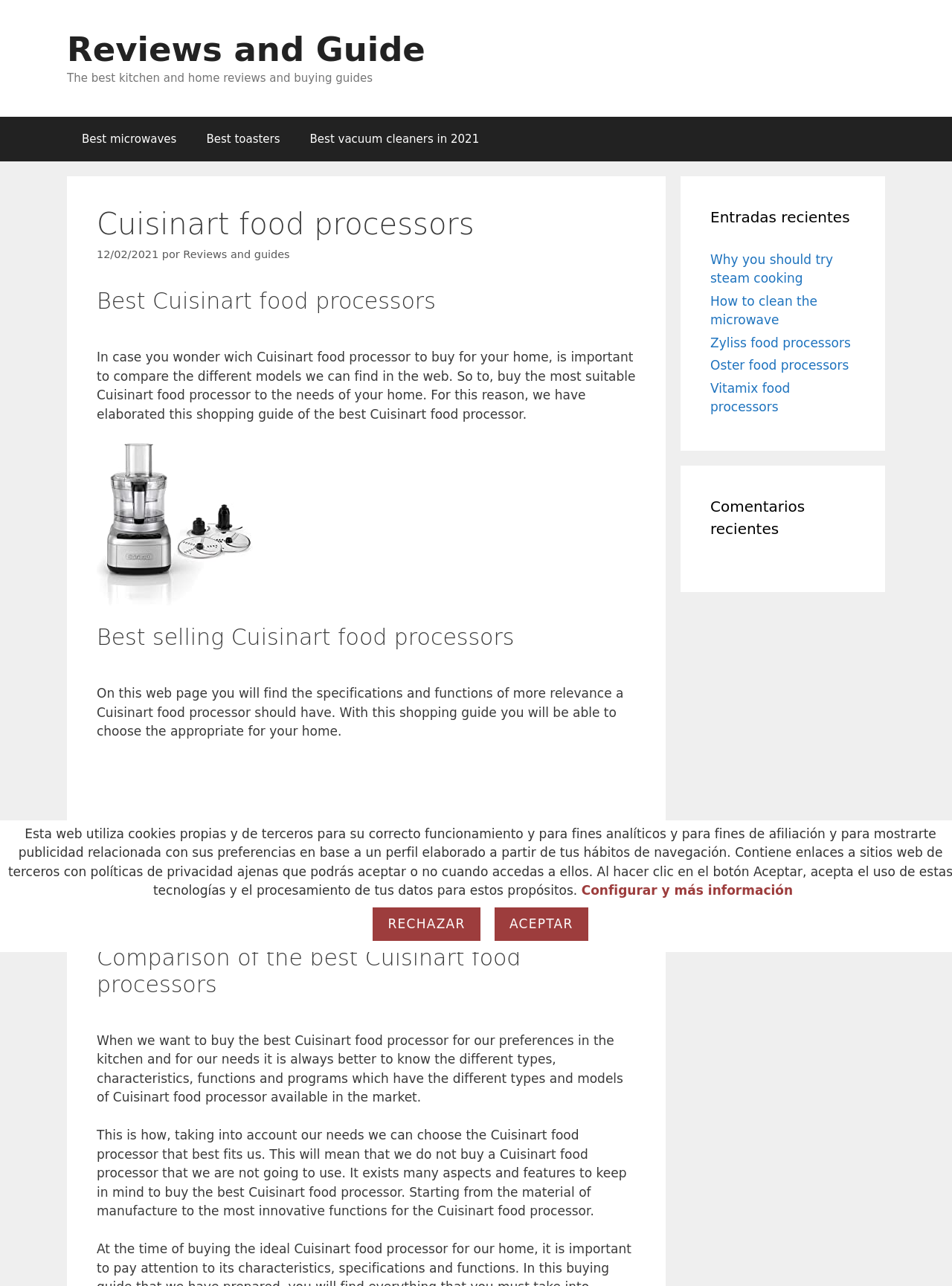Specify the bounding box coordinates of the area to click in order to execute this command: 'View the 'cuisinart food processor' image'. The coordinates should consist of four float numbers ranging from 0 to 1, and should be formatted as [left, top, right, bottom].

[0.102, 0.345, 0.266, 0.471]